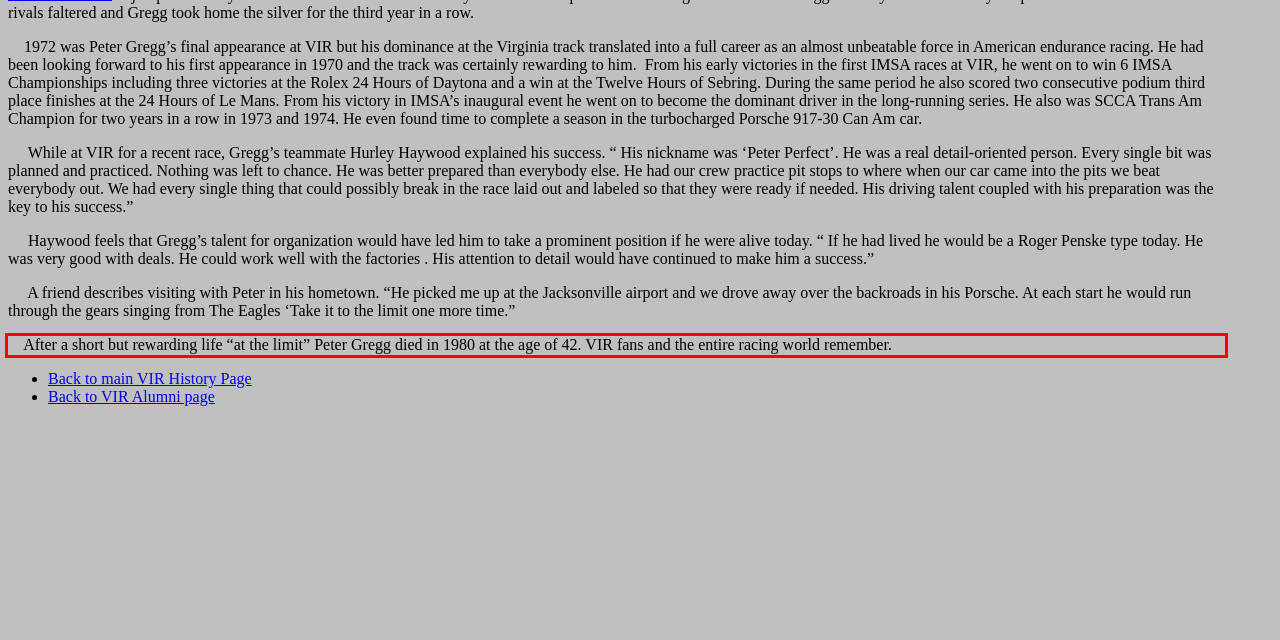Look at the screenshot of the webpage, locate the red rectangle bounding box, and generate the text content that it contains.

After a short but rewarding life “at the limit” Peter Gregg died in 1980 at the age of 42. VIR fans and the entire racing world remember.